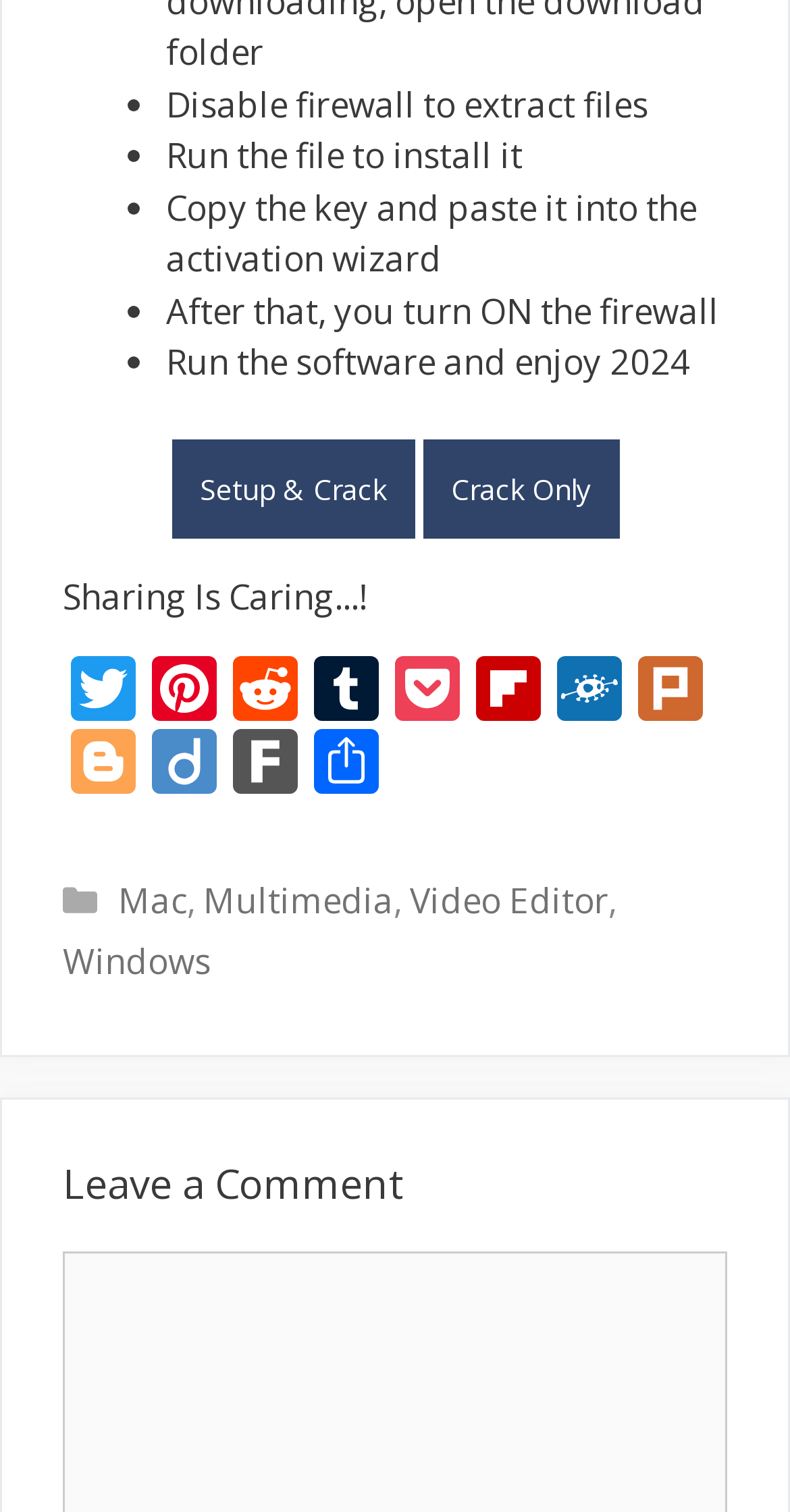Locate the bounding box of the UI element described by: "Twitter" in the given webpage screenshot.

[0.079, 0.433, 0.182, 0.482]